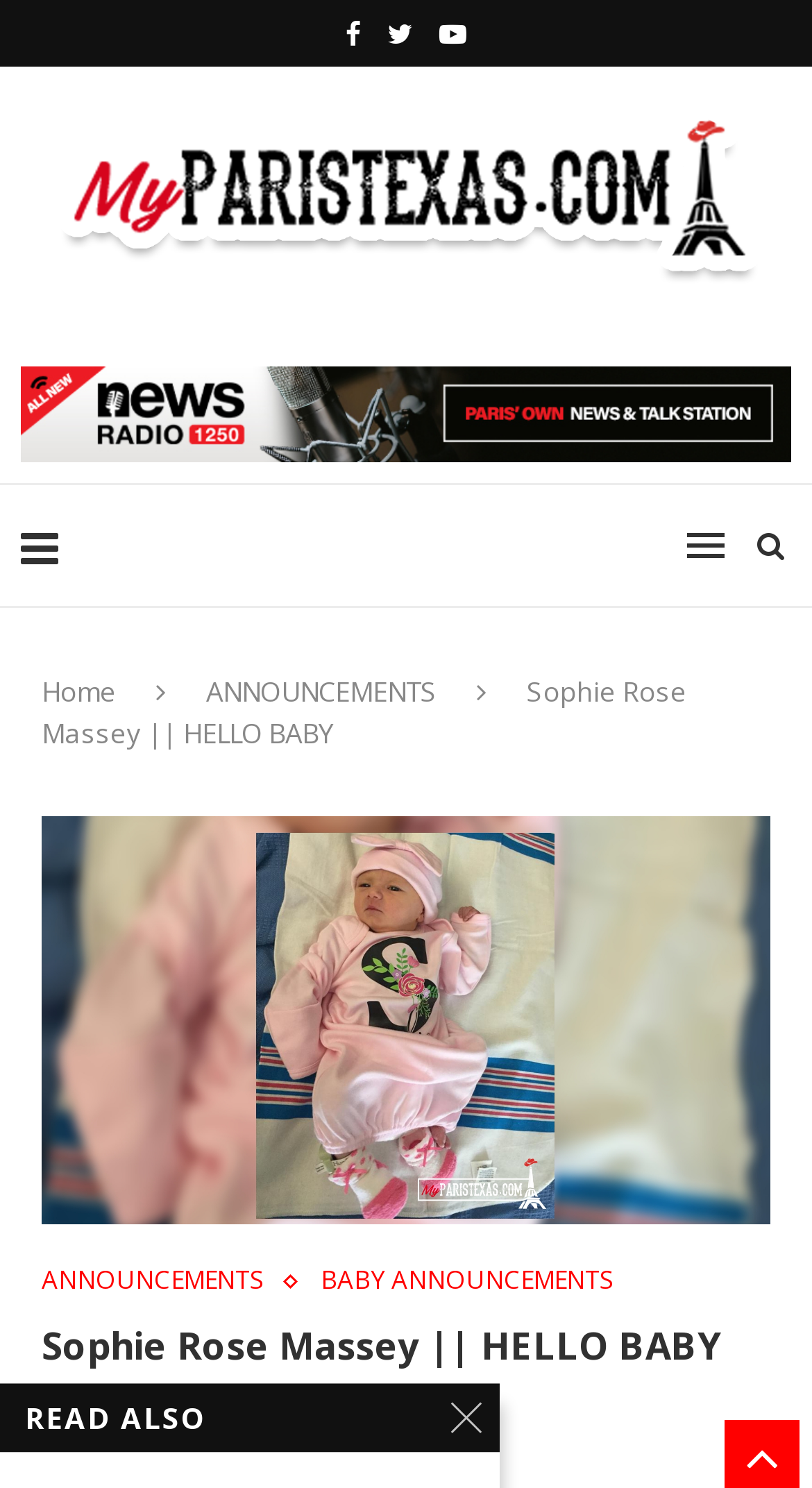Please predict the bounding box coordinates of the element's region where a click is necessary to complete the following instruction: "View the MyParisTexas banner". The coordinates should be represented by four float numbers between 0 and 1, i.e., [left, top, right, bottom].

[0.026, 0.246, 0.974, 0.311]